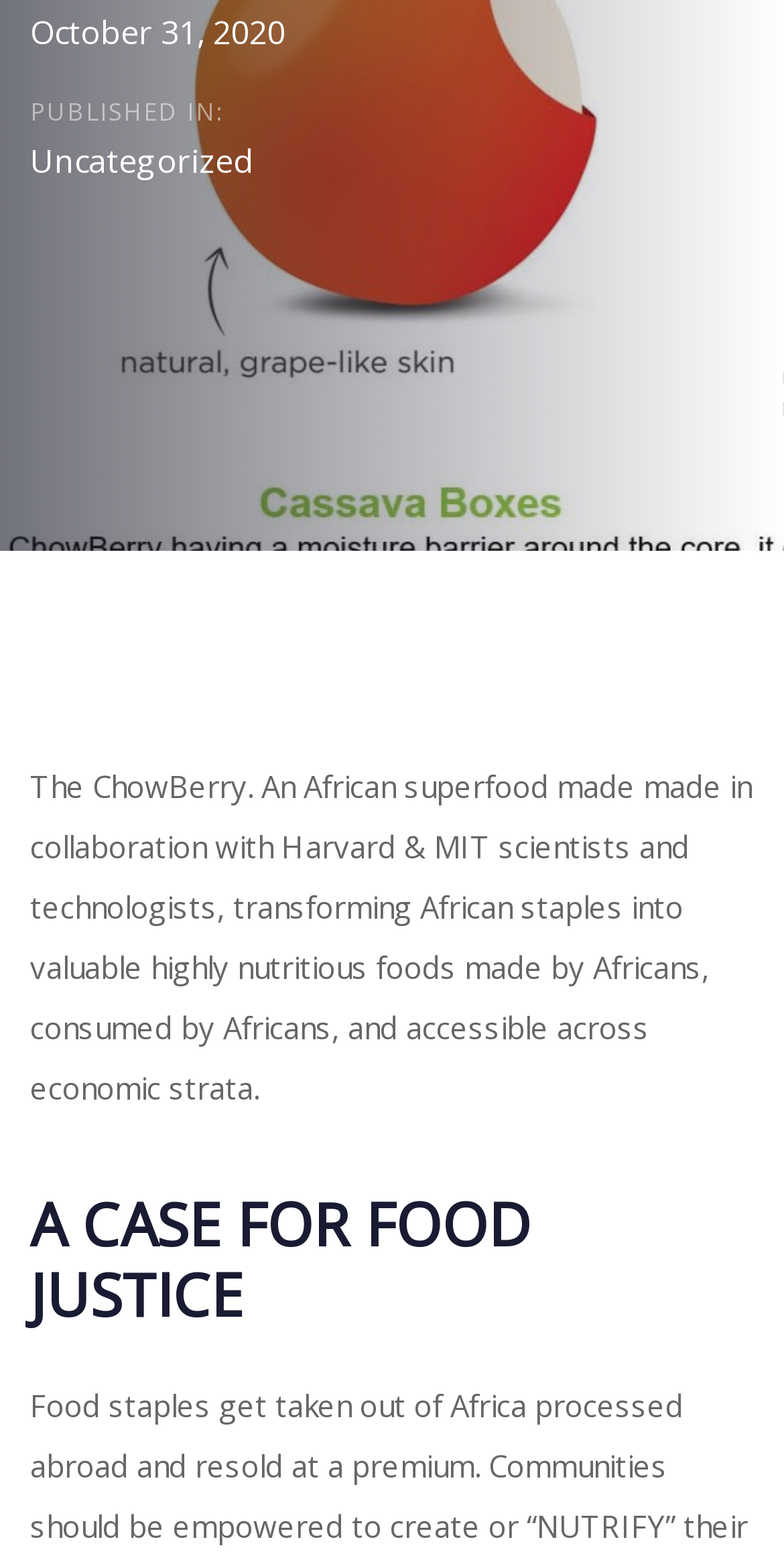Provide the bounding box coordinates of the HTML element described by the text: "October 31, 2020". The coordinates should be in the format [left, top, right, bottom] with values between 0 and 1.

[0.038, 0.006, 0.364, 0.034]